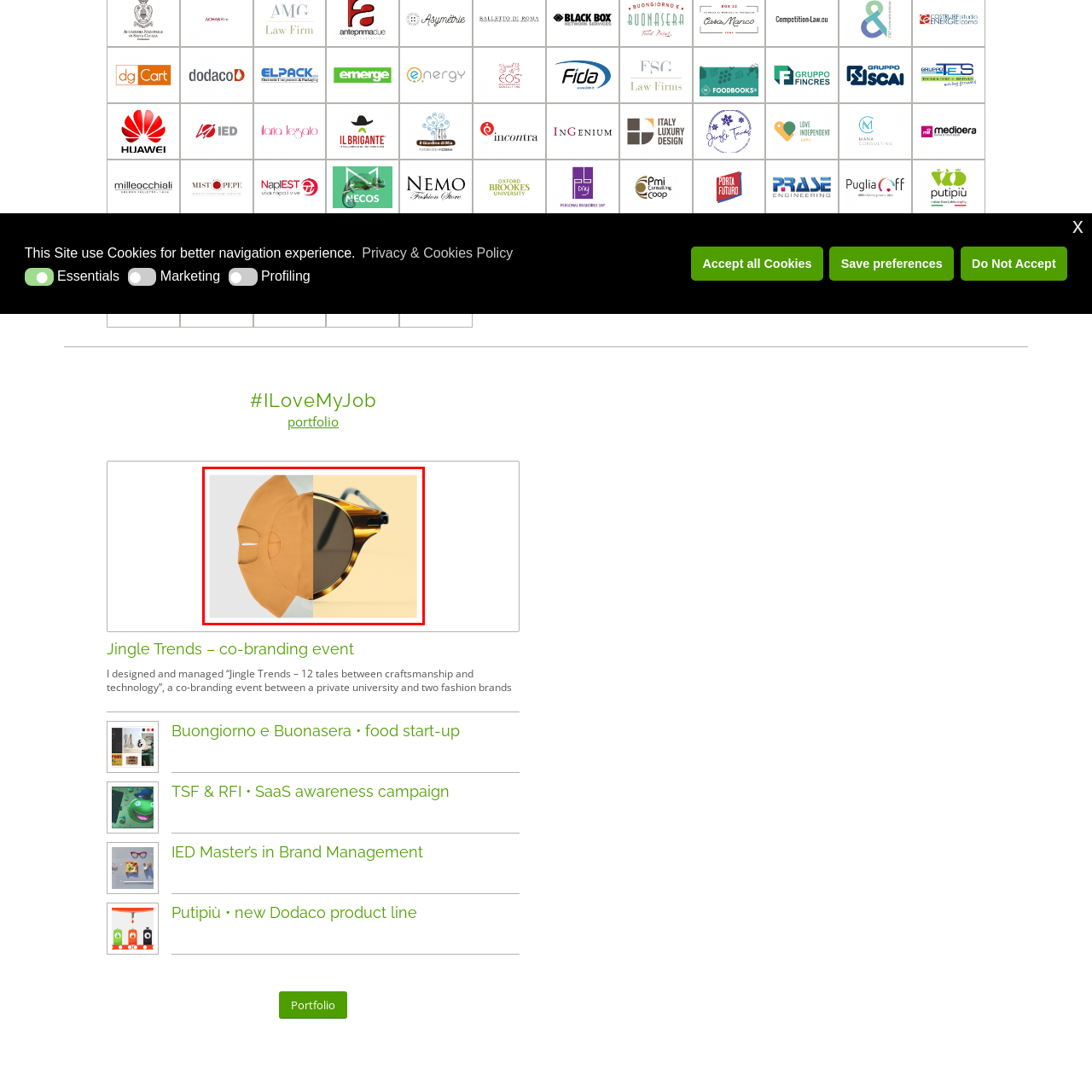Observe the image within the red bounding box carefully and provide an extensive answer to the following question using the visual cues: What is the purpose of the minimalist background?

The caption explains that the minimalist background allows the colors and shapes of the accessories to stand out, emphasizing their innovative design and modern styling.